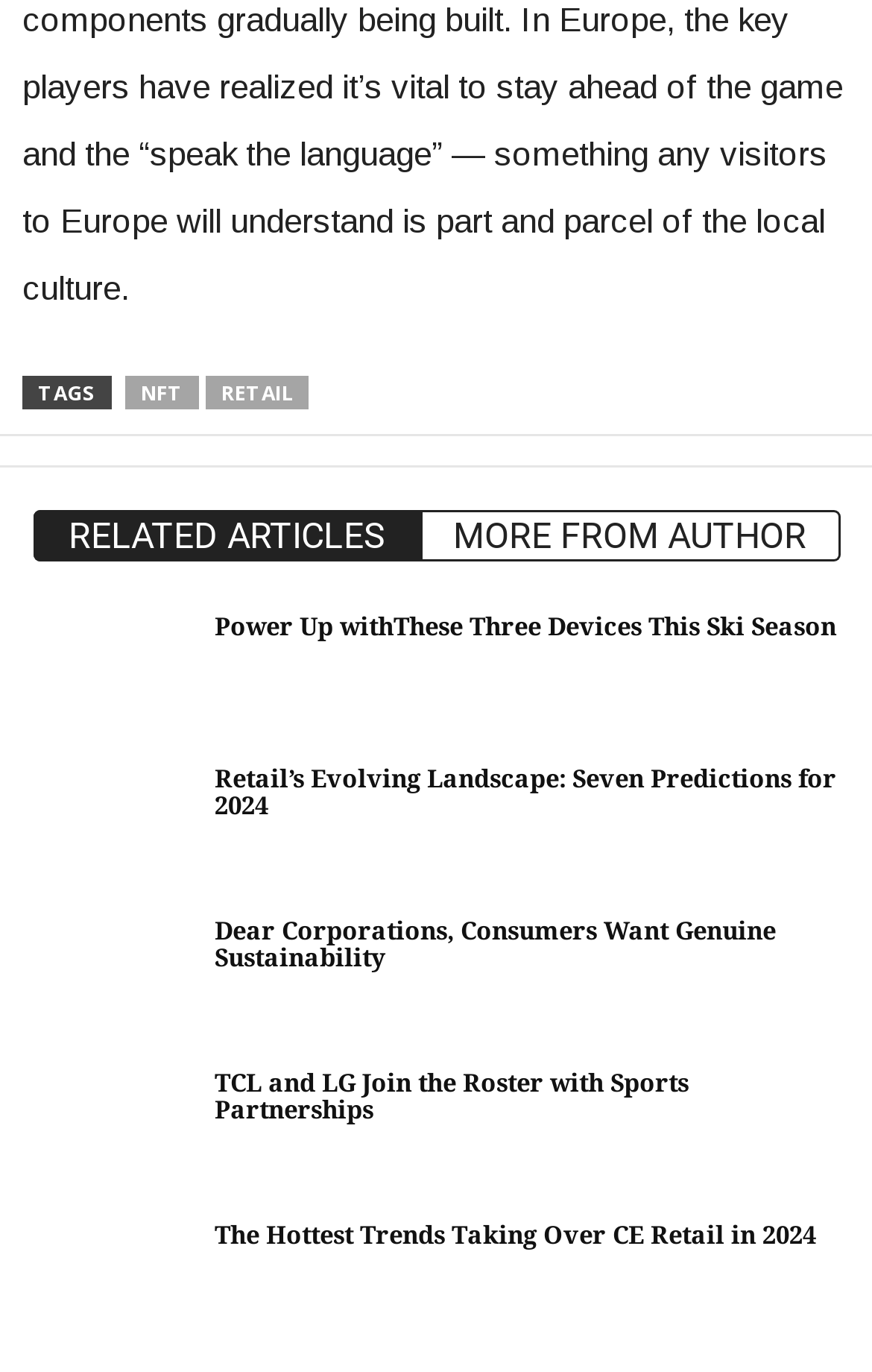Given the element description NFT, identify the bounding box coordinates for the UI element on the webpage screenshot. The format should be (top-left x, top-left y, bottom-right x, bottom-right y), with values between 0 and 1.

[0.144, 0.274, 0.228, 0.298]